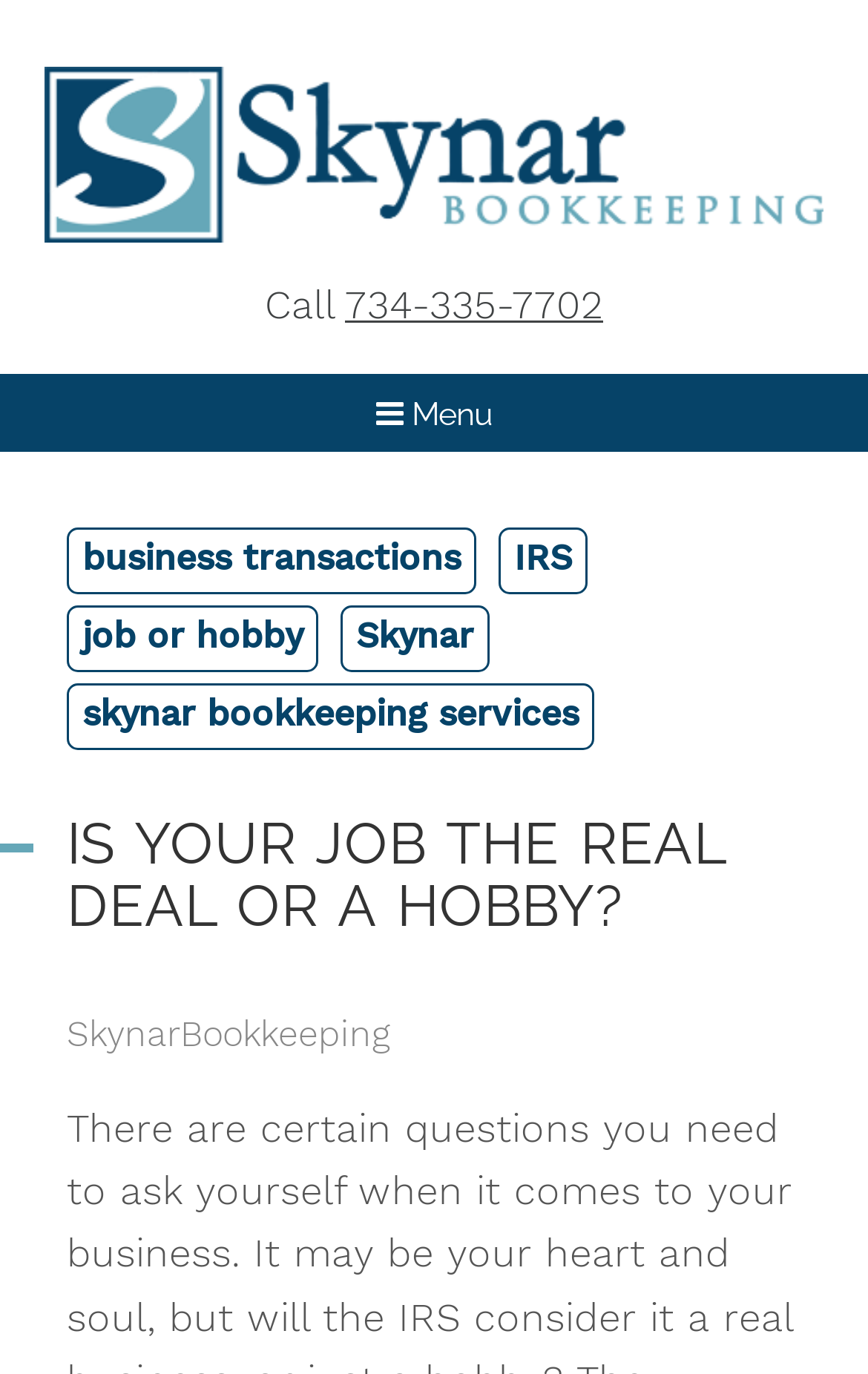Identify the bounding box coordinates for the element that needs to be clicked to fulfill this instruction: "Click on the Skynar Bookkeeping link". Provide the coordinates in the format of four float numbers between 0 and 1: [left, top, right, bottom].

[0.051, 0.094, 0.949, 0.126]